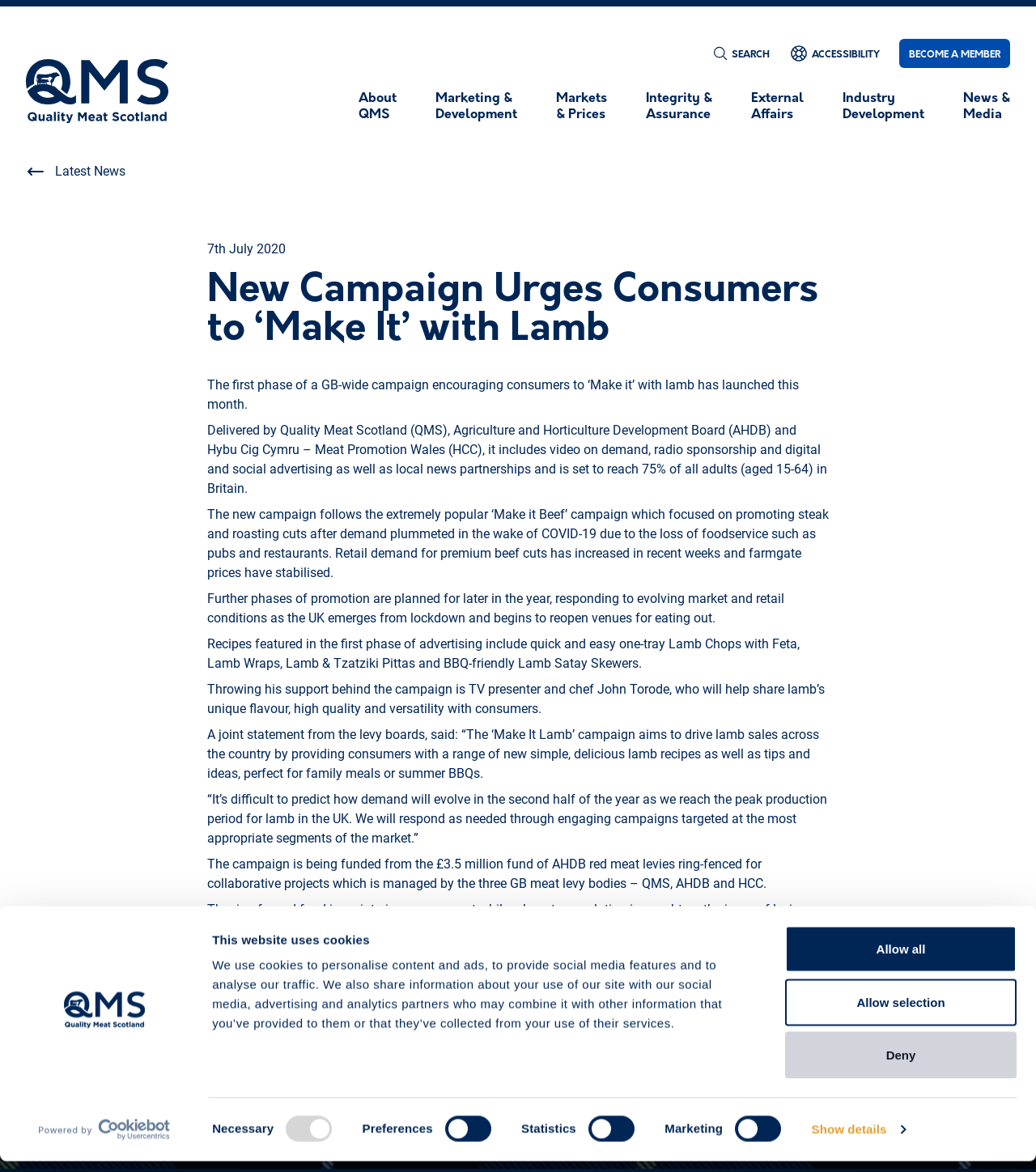Using the provided element description, identify the bounding box coordinates as (top-left x, top-left y, bottom-right x, bottom-right y). Ensure all values are between 0 and 1. Description: parent_node: SIGN-UP name="MERGE0" placeholder="Email"

[0.669, 0.945, 0.869, 0.97]